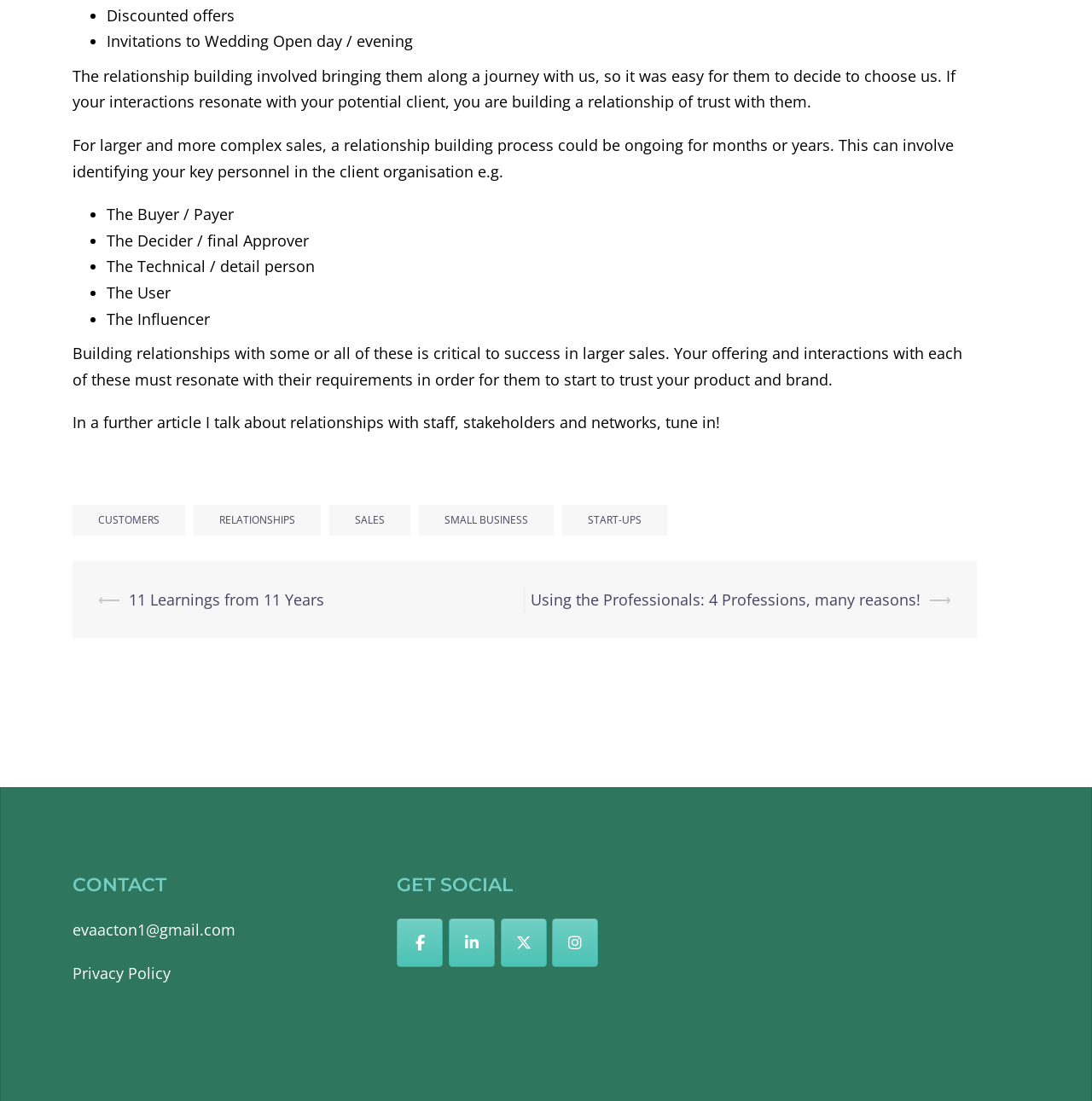What is the author's suggestion for larger sales? Using the information from the screenshot, answer with a single word or phrase.

Build relationships